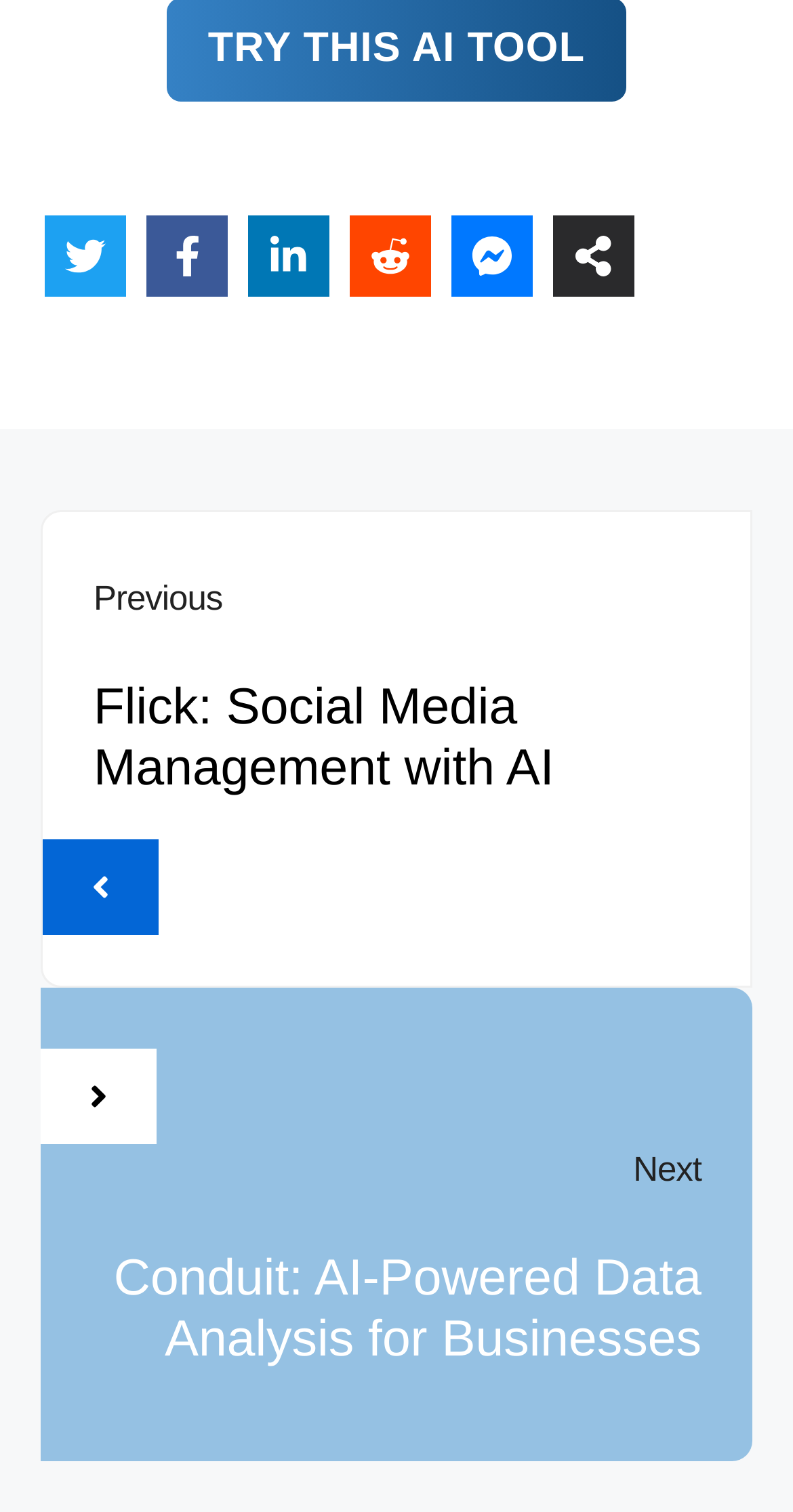Find and provide the bounding box coordinates for the UI element described with: "Software Technology".

None